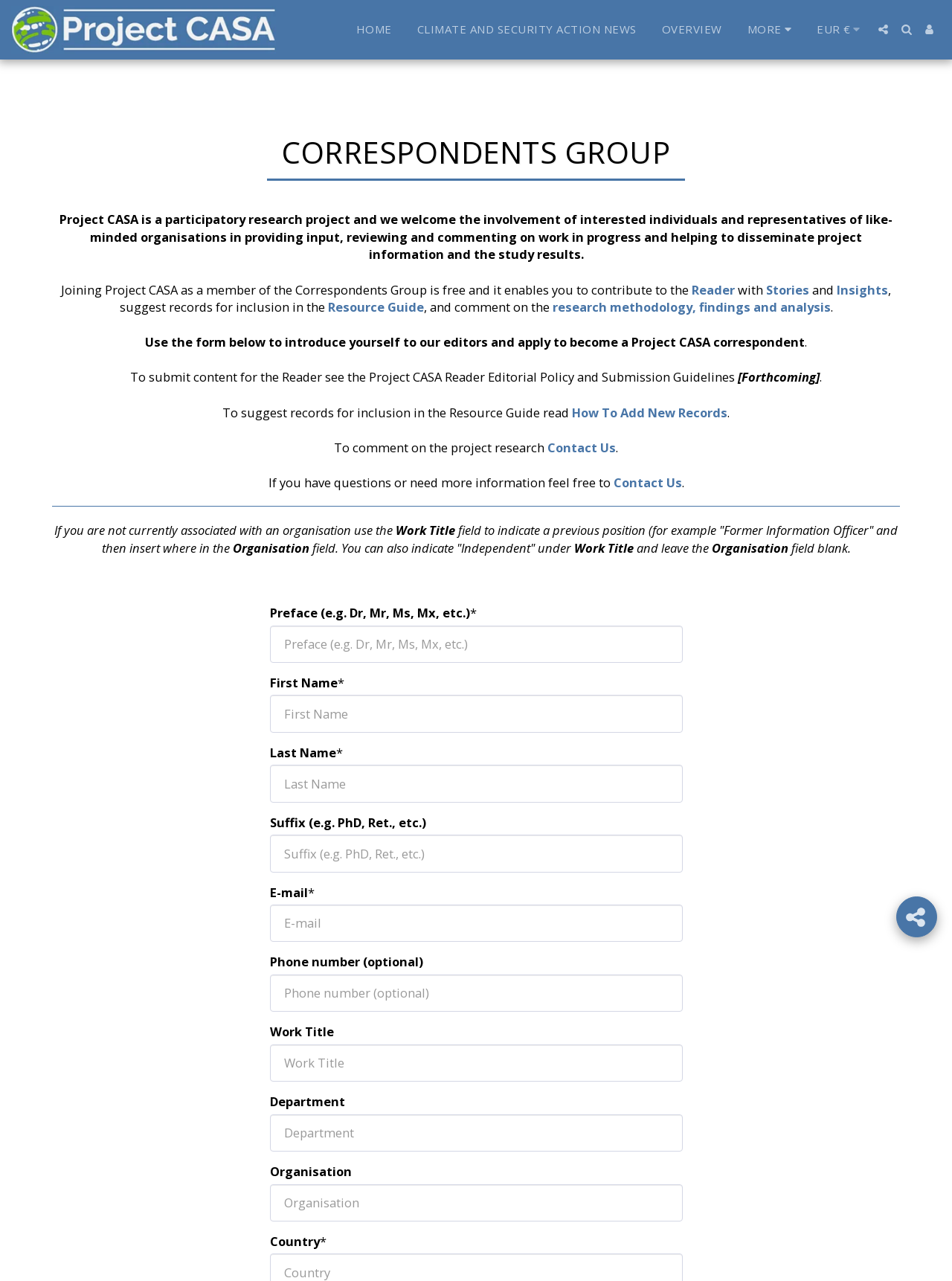Kindly determine the bounding box coordinates for the area that needs to be clicked to execute this instruction: "Click on Contact Us".

[0.575, 0.342, 0.647, 0.356]